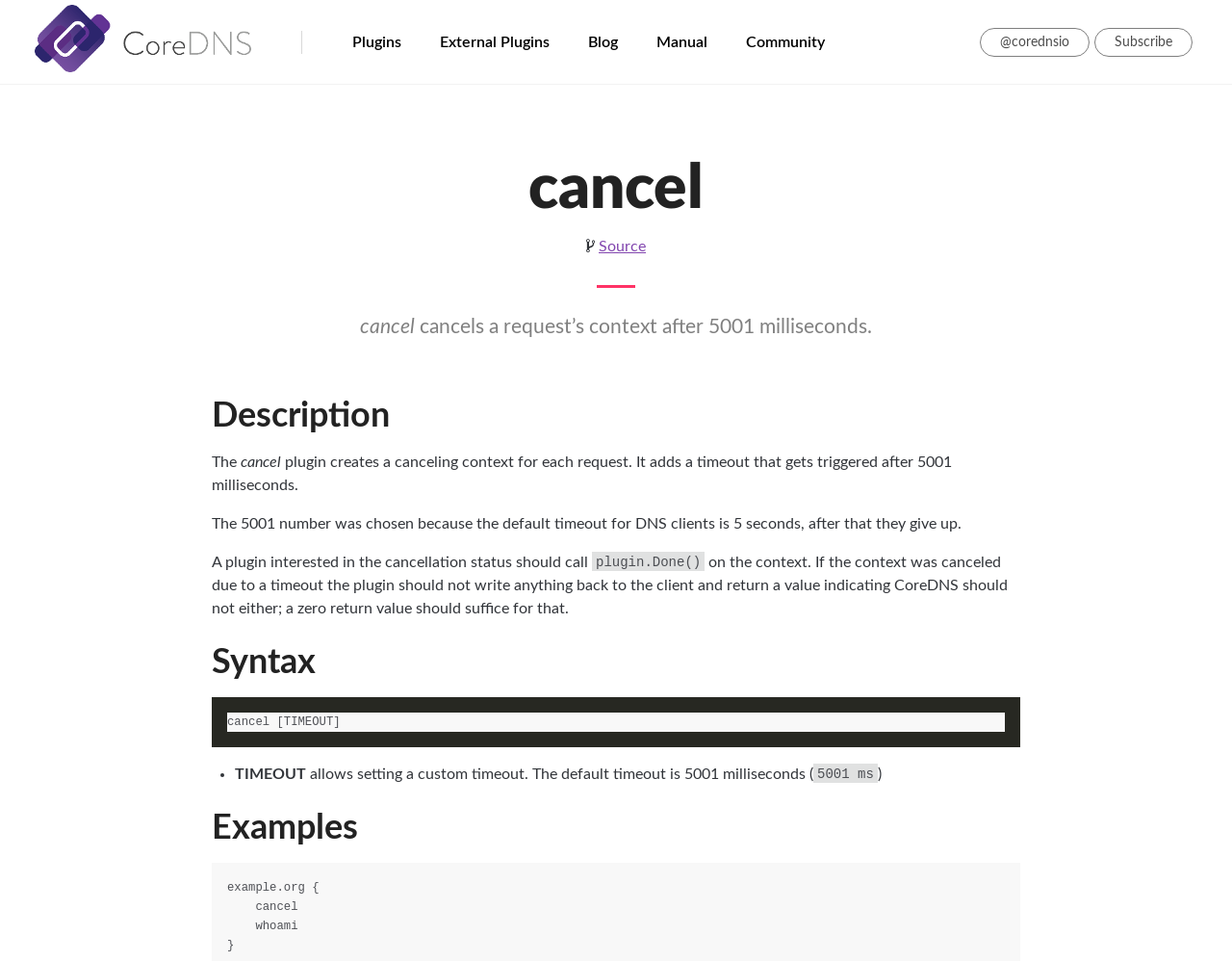What is the syntax for setting a custom timeout?
Use the information from the screenshot to give a comprehensive response to the question.

The syntax for setting a custom timeout is 'cancel [TIMEOUT]', as shown in the Syntax section of the webpage, allowing users to customize the timeout value.